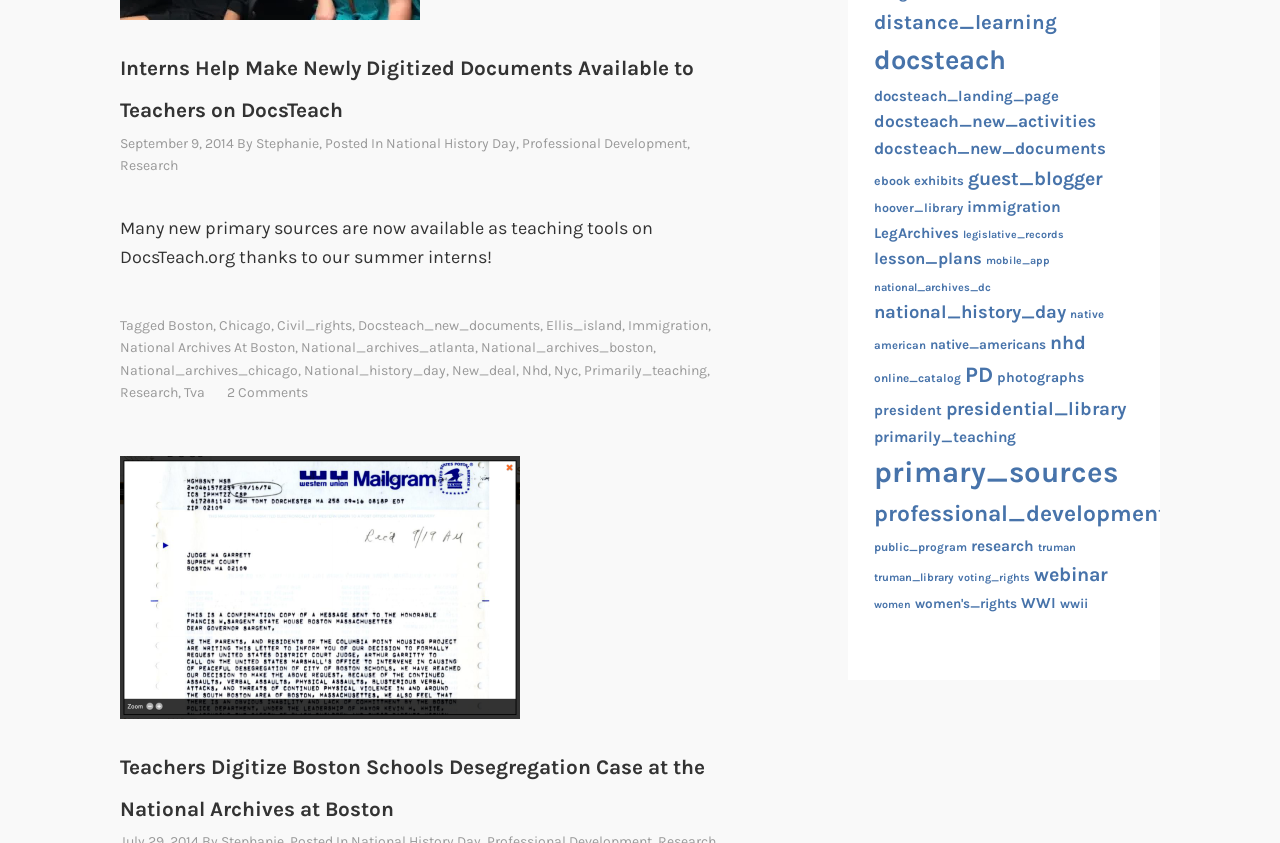Locate the bounding box of the UI element described in the following text: "ellis_island".

[0.427, 0.376, 0.486, 0.396]